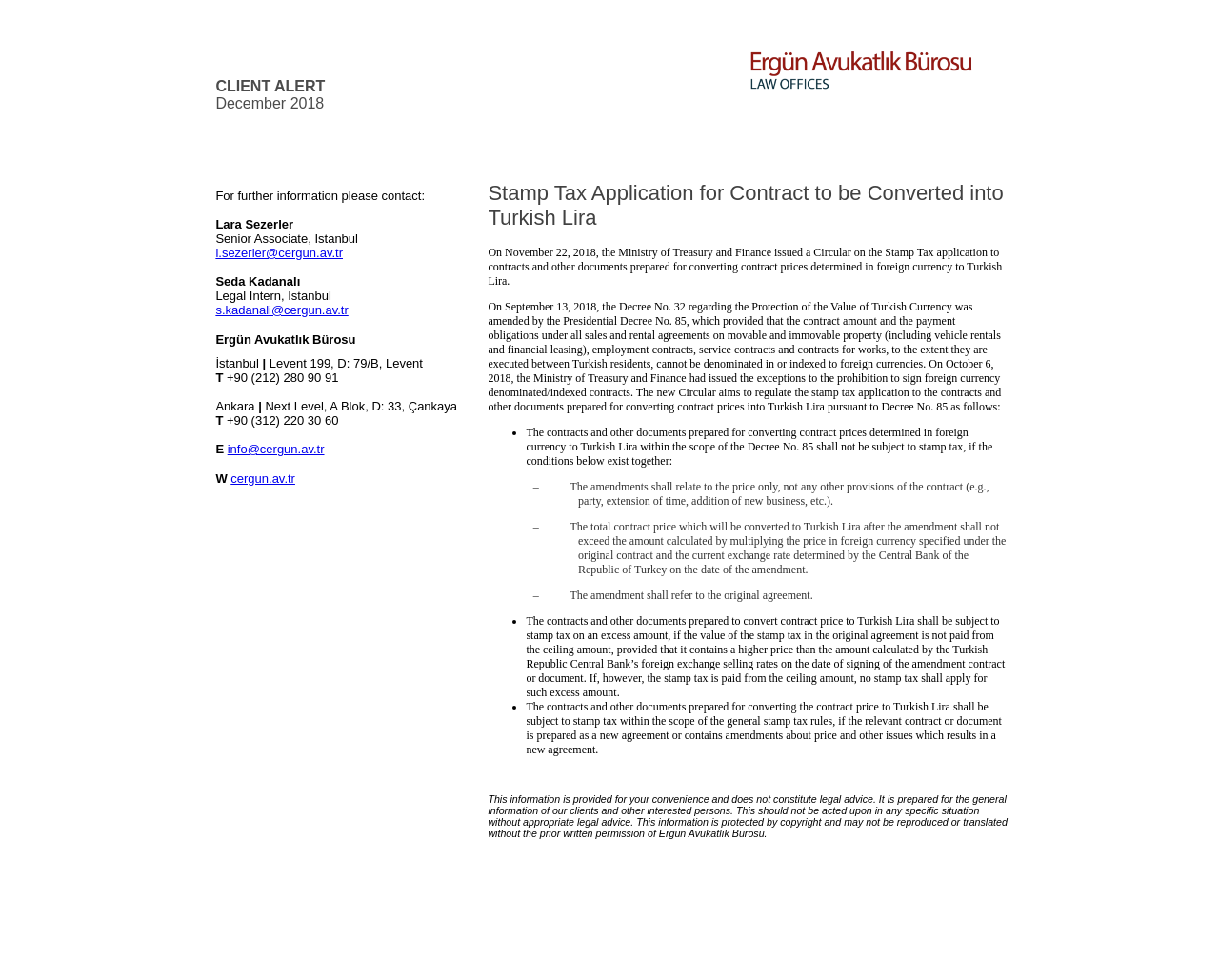Give the bounding box coordinates for this UI element: "info@cergun.av.tr". The coordinates should be four float numbers between 0 and 1, arranged as [left, top, right, bottom].

[0.186, 0.451, 0.266, 0.465]